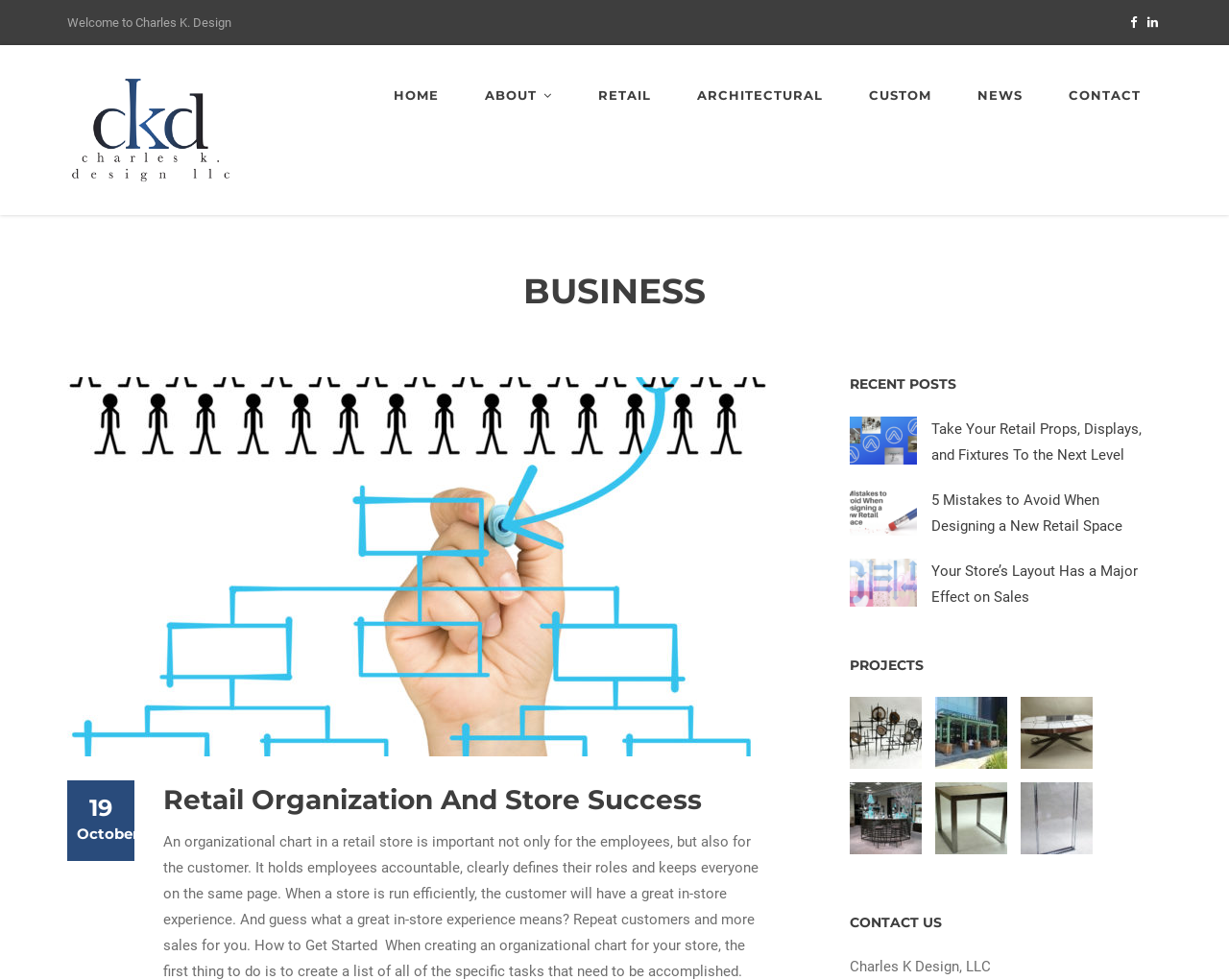Find the bounding box coordinates for the area that must be clicked to perform this action: "Read about Take Your Retail Props, Displays, and Fixtures To the Next Level".

[0.758, 0.429, 0.929, 0.473]